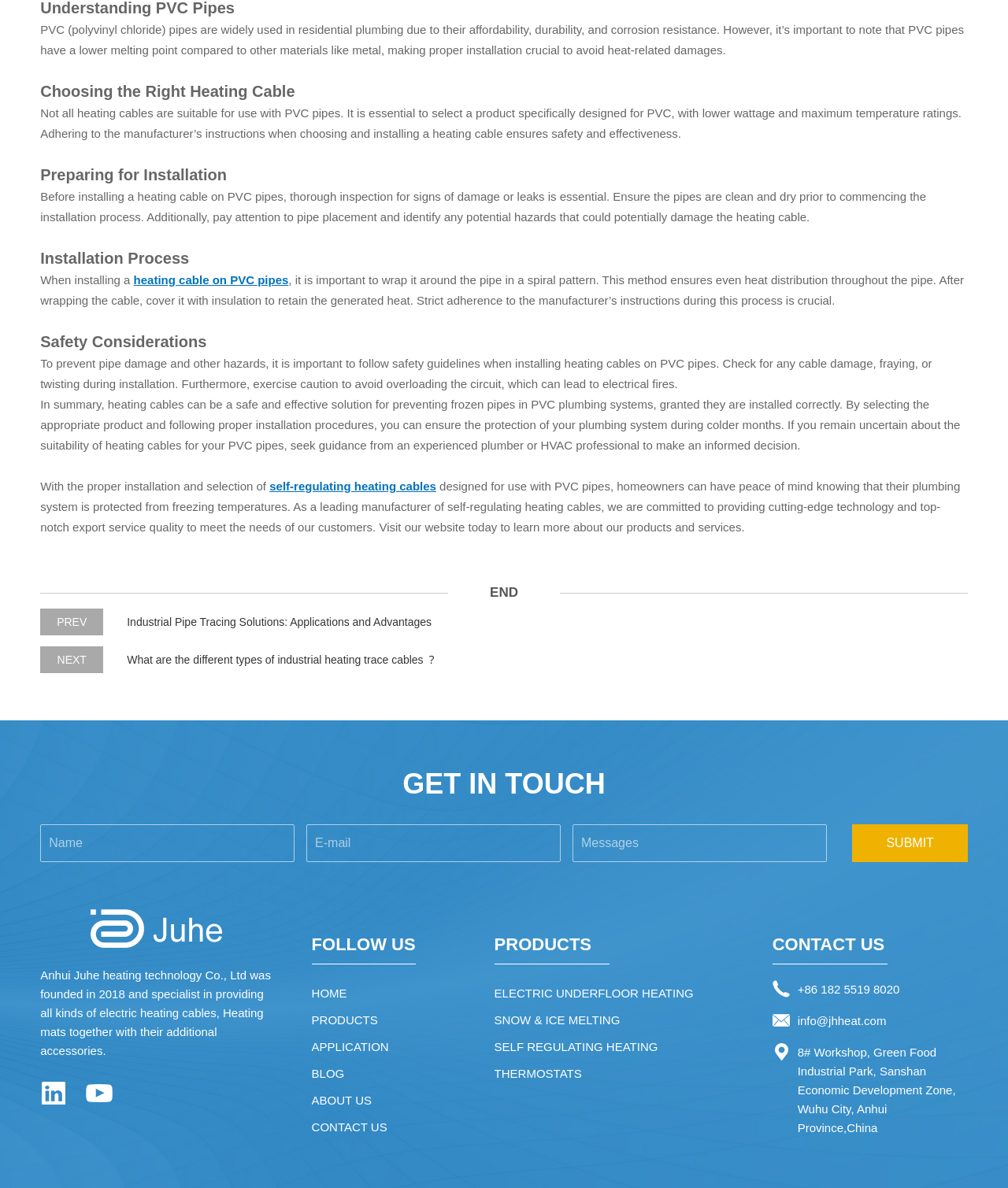Please identify the bounding box coordinates of the clickable element to fulfill the following instruction: "Contact the author through email". The coordinates should be four float numbers between 0 and 1, i.e., [left, top, right, bottom].

None